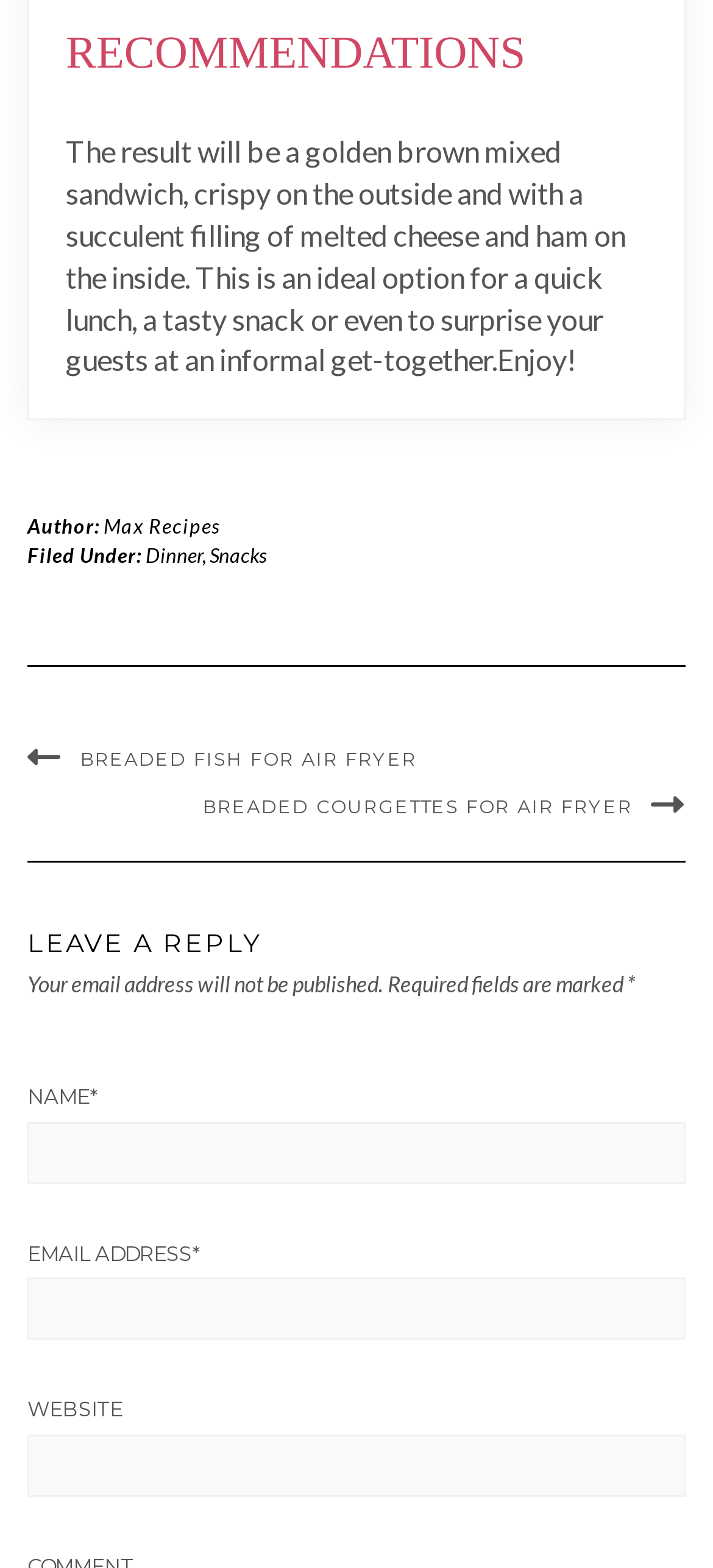Please identify the coordinates of the bounding box for the clickable region that will accomplish this instruction: "Click on the Main page link".

None